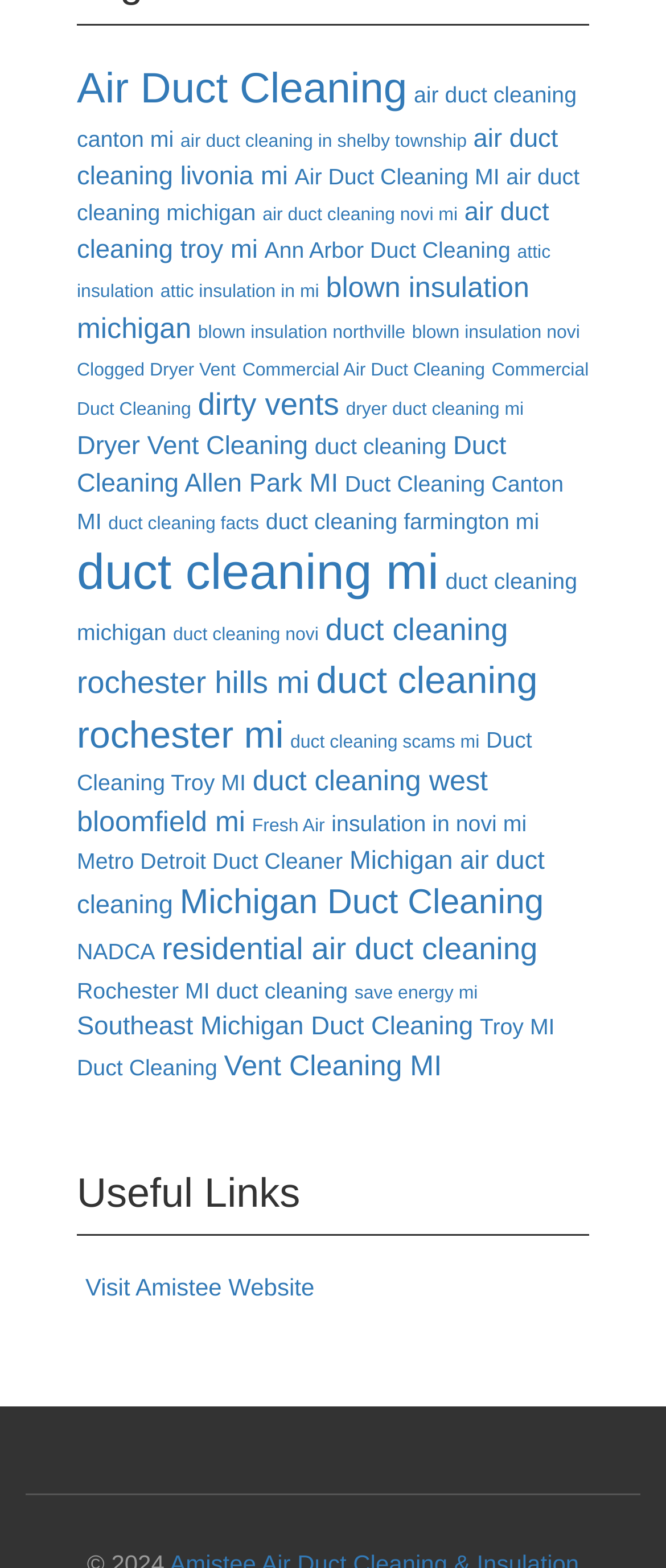What is the main topic of this webpage?
Answer the question in as much detail as possible.

Based on the numerous links on the webpage, it appears that the main topic is air duct cleaning, with various locations and related services mentioned.